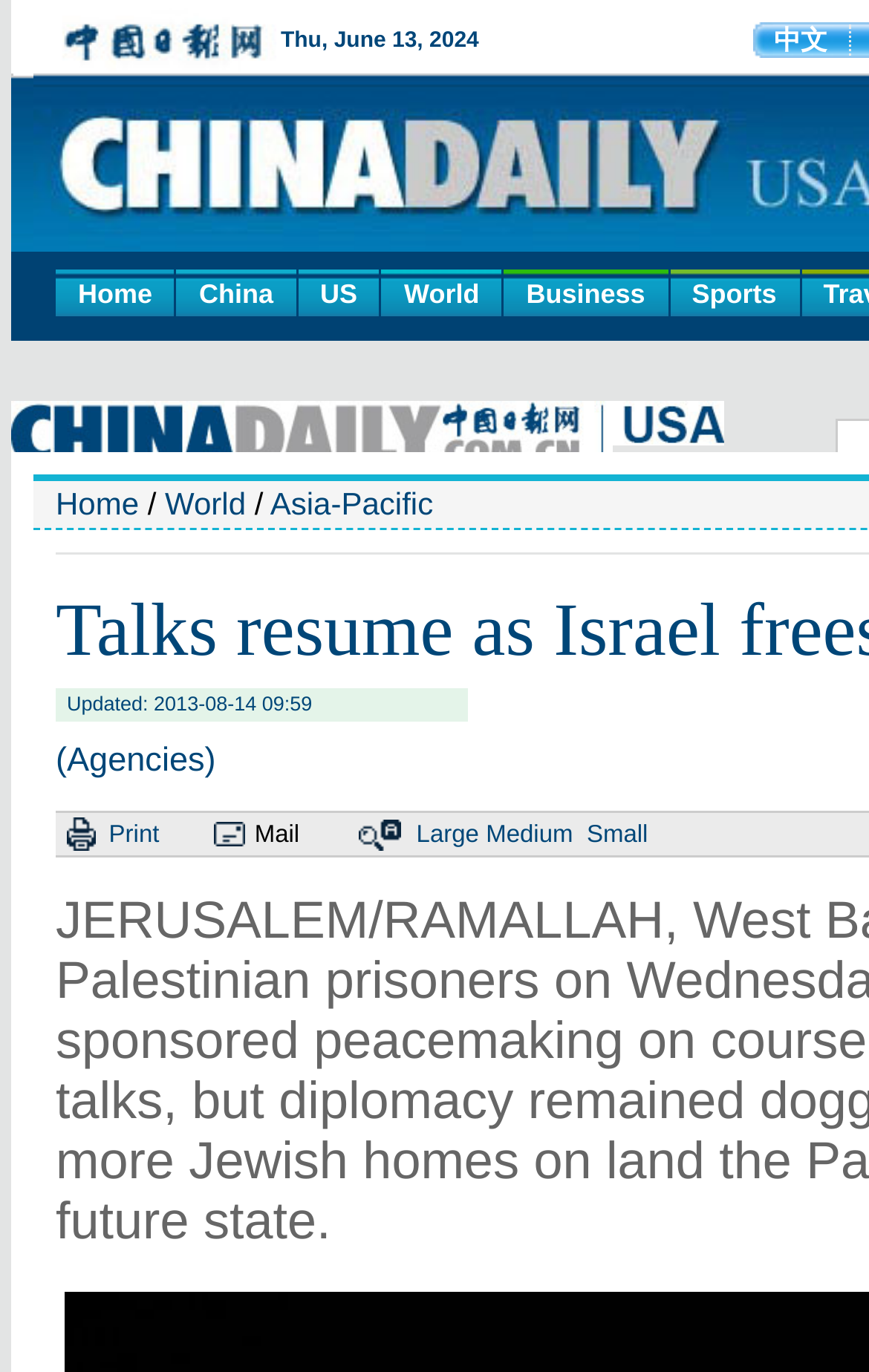Please find the bounding box coordinates of the element's region to be clicked to carry out this instruction: "view world news".

[0.439, 0.196, 0.577, 0.231]